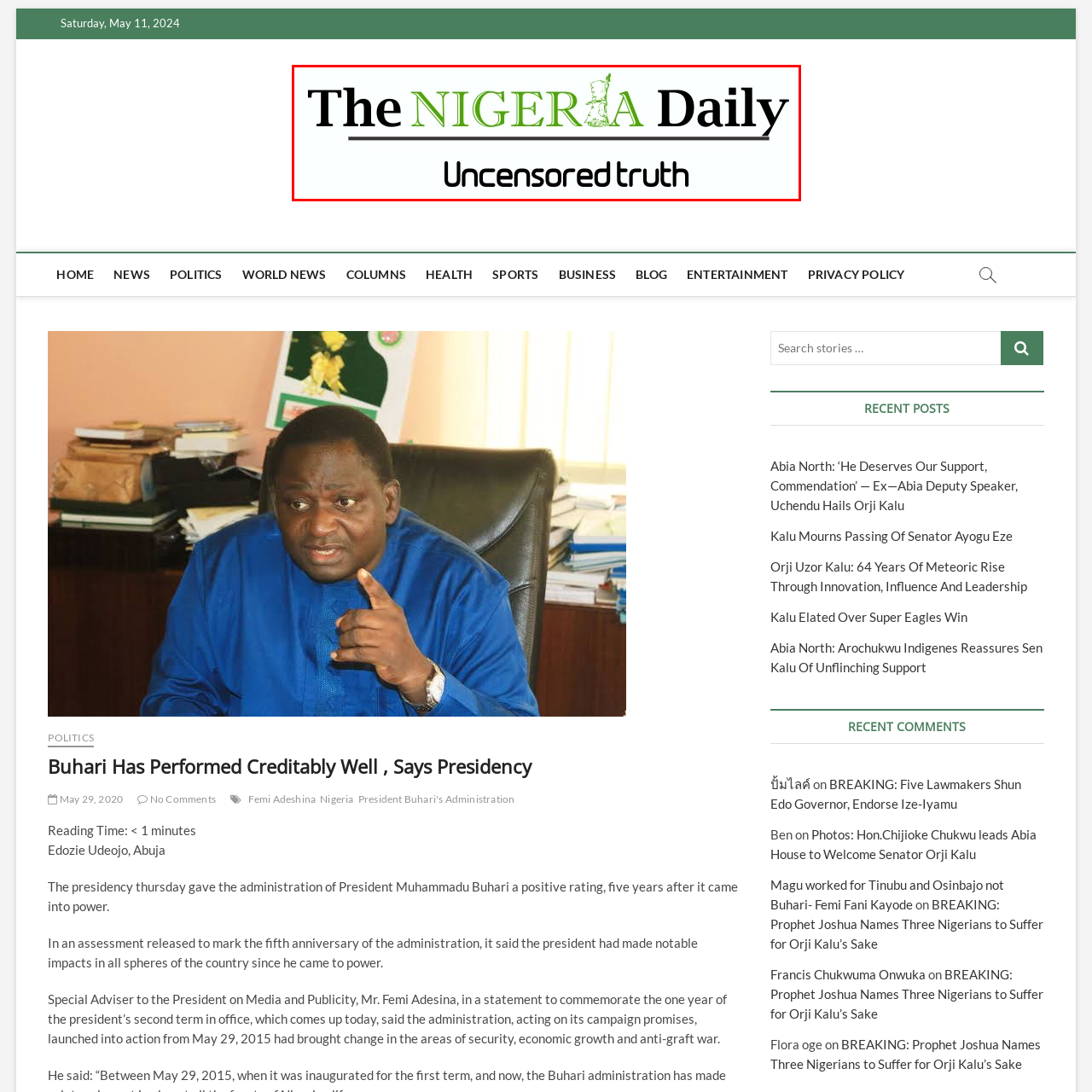What is the theme emphasized by the stylized figure above the main title?
Study the image surrounded by the red bounding box and answer the question comprehensively, based on the details you see.

The caption explains that the graphic element of a stylized figure above the main title emphasizes the theme of news and communication, which is fitting for a publication like 'The Nigeria Daily'.